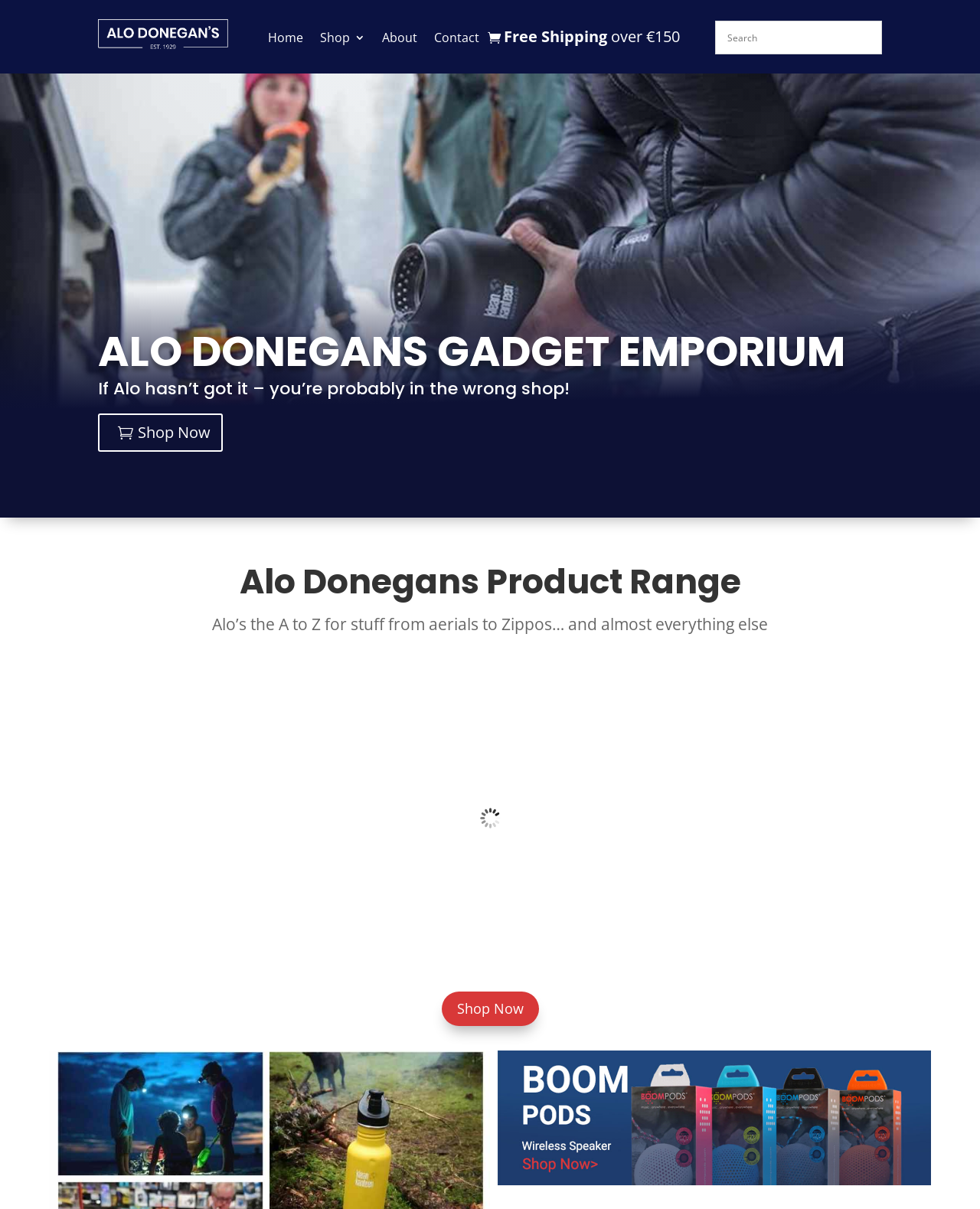Given the element description: "Shop Now", predict the bounding box coordinates of this UI element. The coordinates must be four float numbers between 0 and 1, given as [left, top, right, bottom].

[0.1, 0.342, 0.227, 0.374]